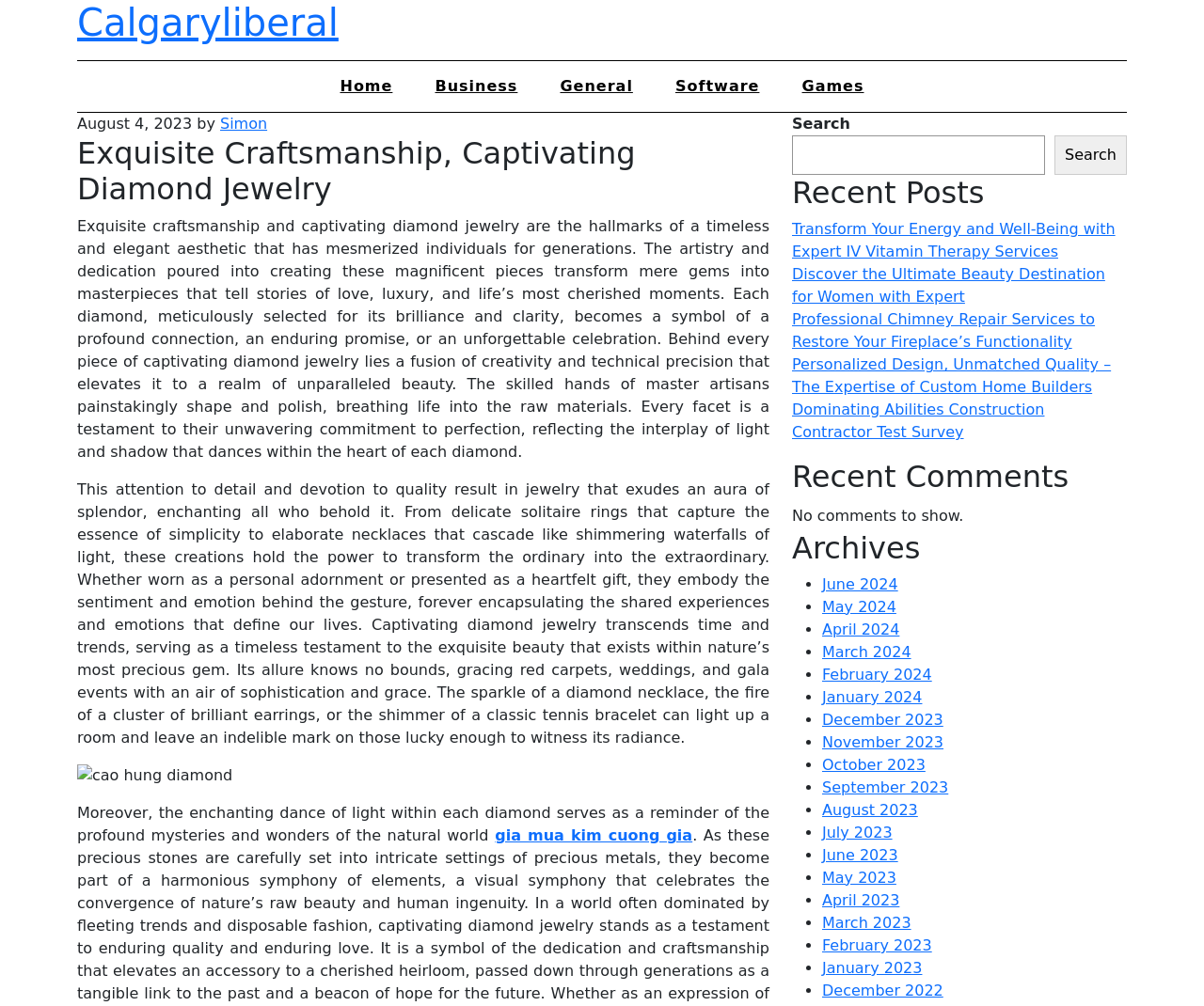Please find the bounding box coordinates of the clickable region needed to complete the following instruction: "Read the 'Recent Posts' section". The bounding box coordinates must consist of four float numbers between 0 and 1, i.e., [left, top, right, bottom].

[0.658, 0.174, 0.936, 0.21]